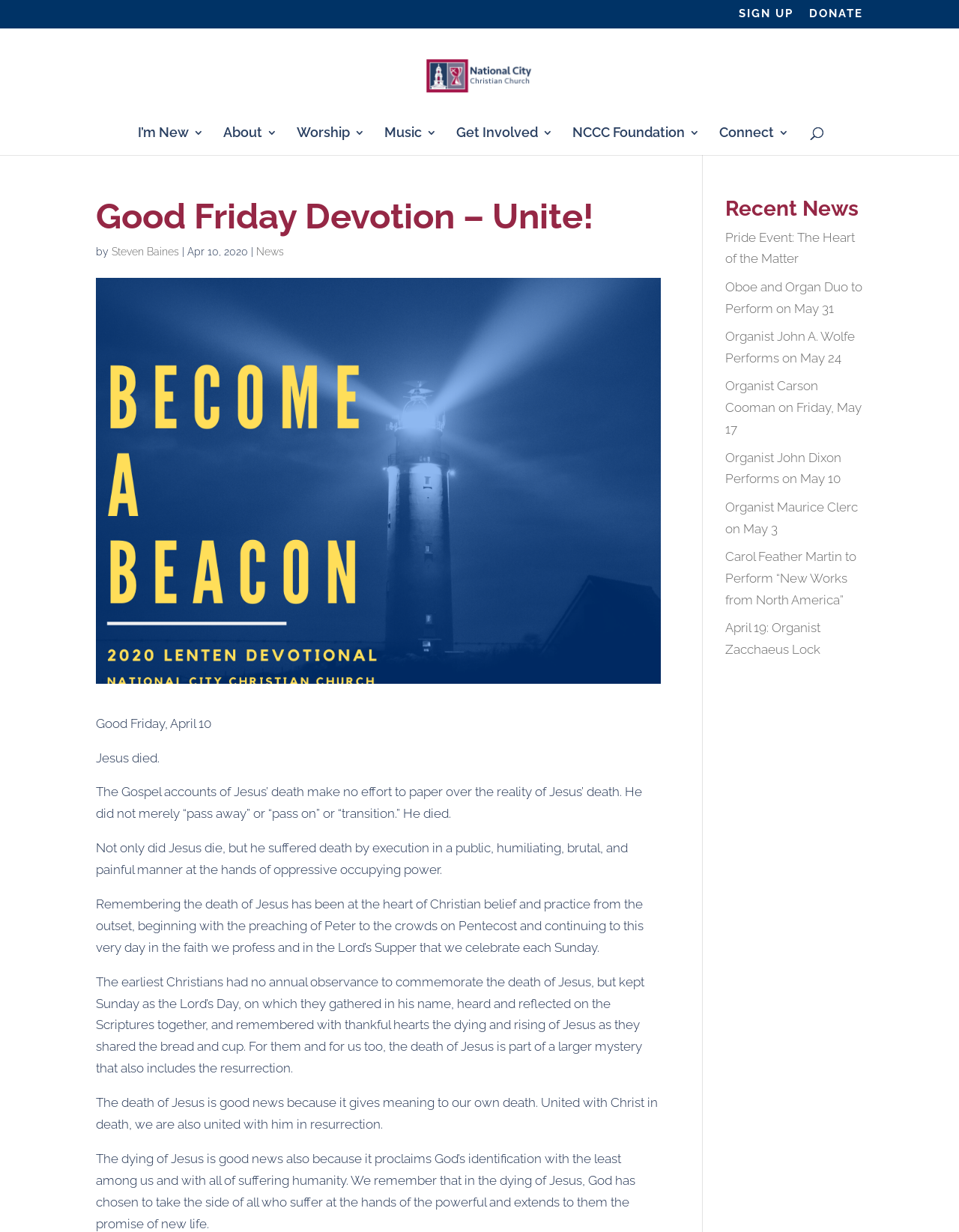Provide the bounding box coordinates of the UI element that matches the description: "alt="National City Christian Church"".

[0.387, 0.055, 0.616, 0.067]